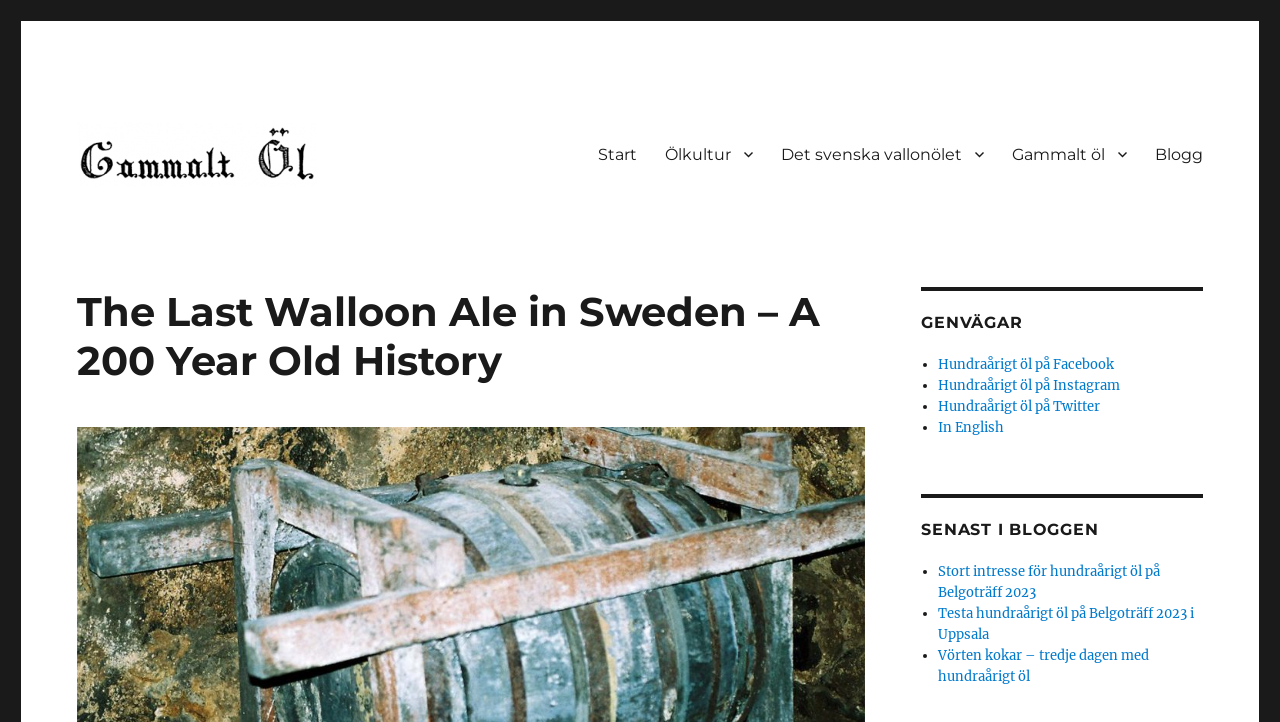Give a full account of the webpage's elements and their arrangement.

The webpage is about the history of a traditional Swedish beer, Gammalt Öl, which dates back to the 1600s when Walloons immigrated to Sweden. 

At the top left of the page, there is a logo with the text "Hundraårigt öl" and an image with the same name. Below the logo, there is a heading that reads "Historien om det sista vallonölet i Sverige" (The History of the Last Walloon Ale in Sweden). 

On the top right side of the page, there is a primary navigation menu with five links: "Start", "Ölkultur", "Det svenska vallonölet", "Gammalt öl", and "Blogg". 

Below the navigation menu, there is a main heading that reads "The Last Walloon Ale in Sweden – A 200 Year Old History". 

On the lower right side of the page, there are two sections. The first section is labeled "GENVÄGAR" (Shortcuts) and contains four links to the beer's social media profiles and an English version of the site. The second section is labeled "SENAST I BLOGGEN" (Latest in the Blog) and contains three links to recent blog posts about the beer, including one about a beer festival and two about brewing the beer.